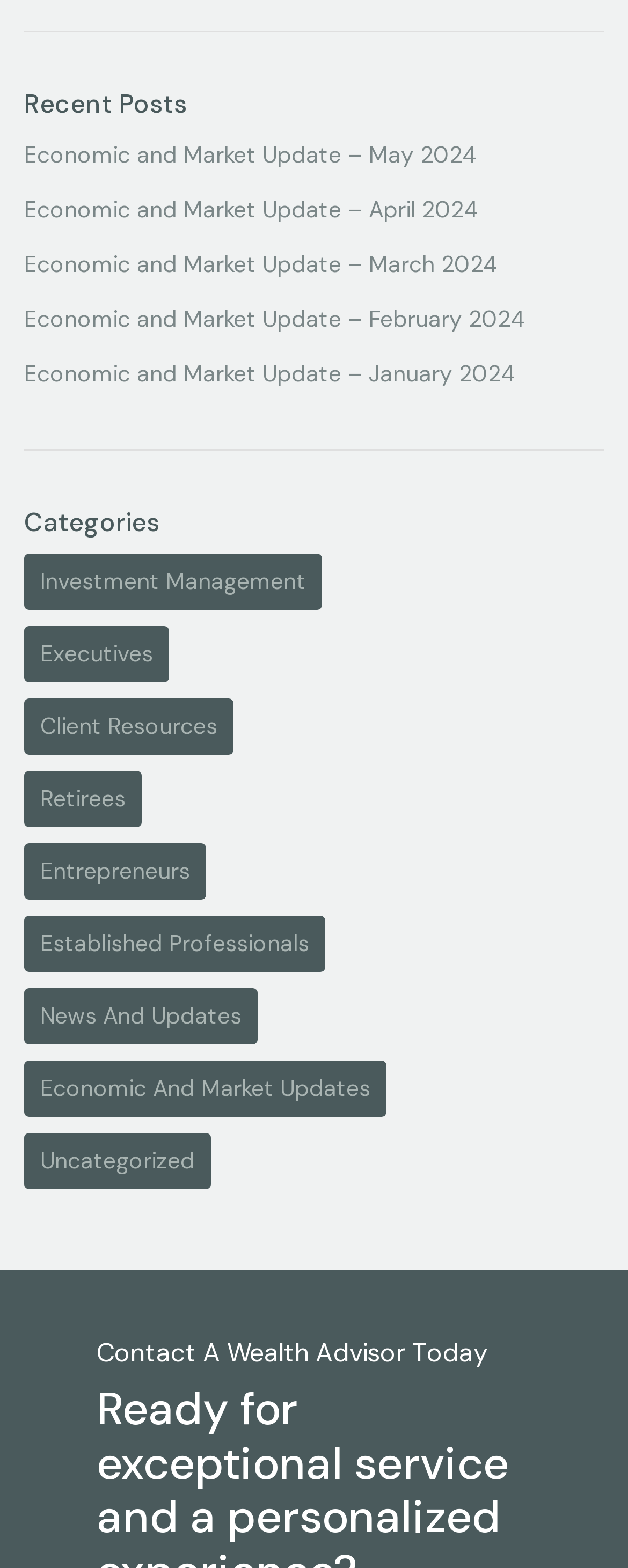Please locate the bounding box coordinates of the element that should be clicked to complete the given instruction: "Explore bracelets".

None